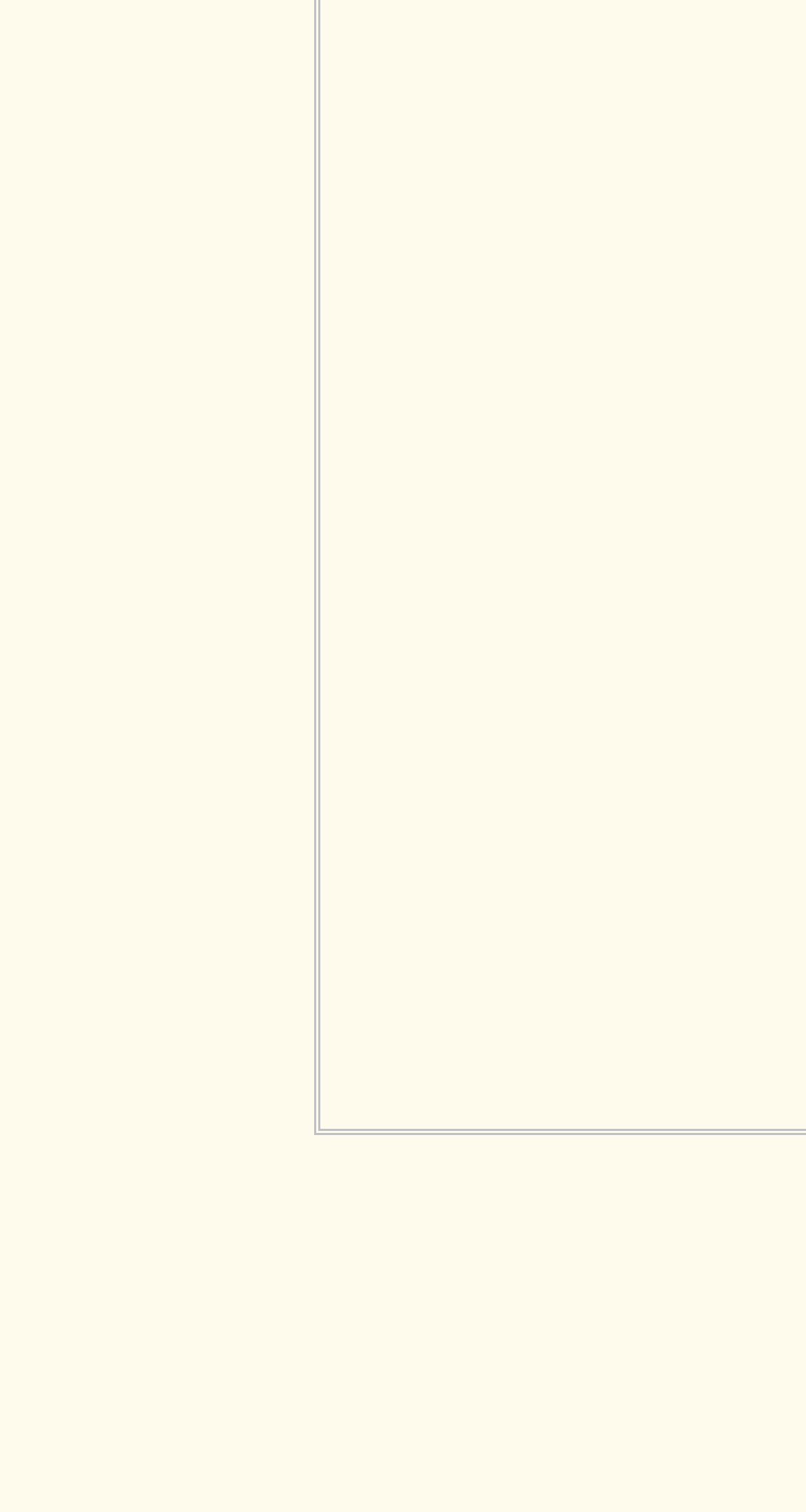Find the bounding box coordinates of the element I should click to carry out the following instruction: "View Mite and Thrips Biocontrol".

[0.39, 0.836, 0.79, 0.856]